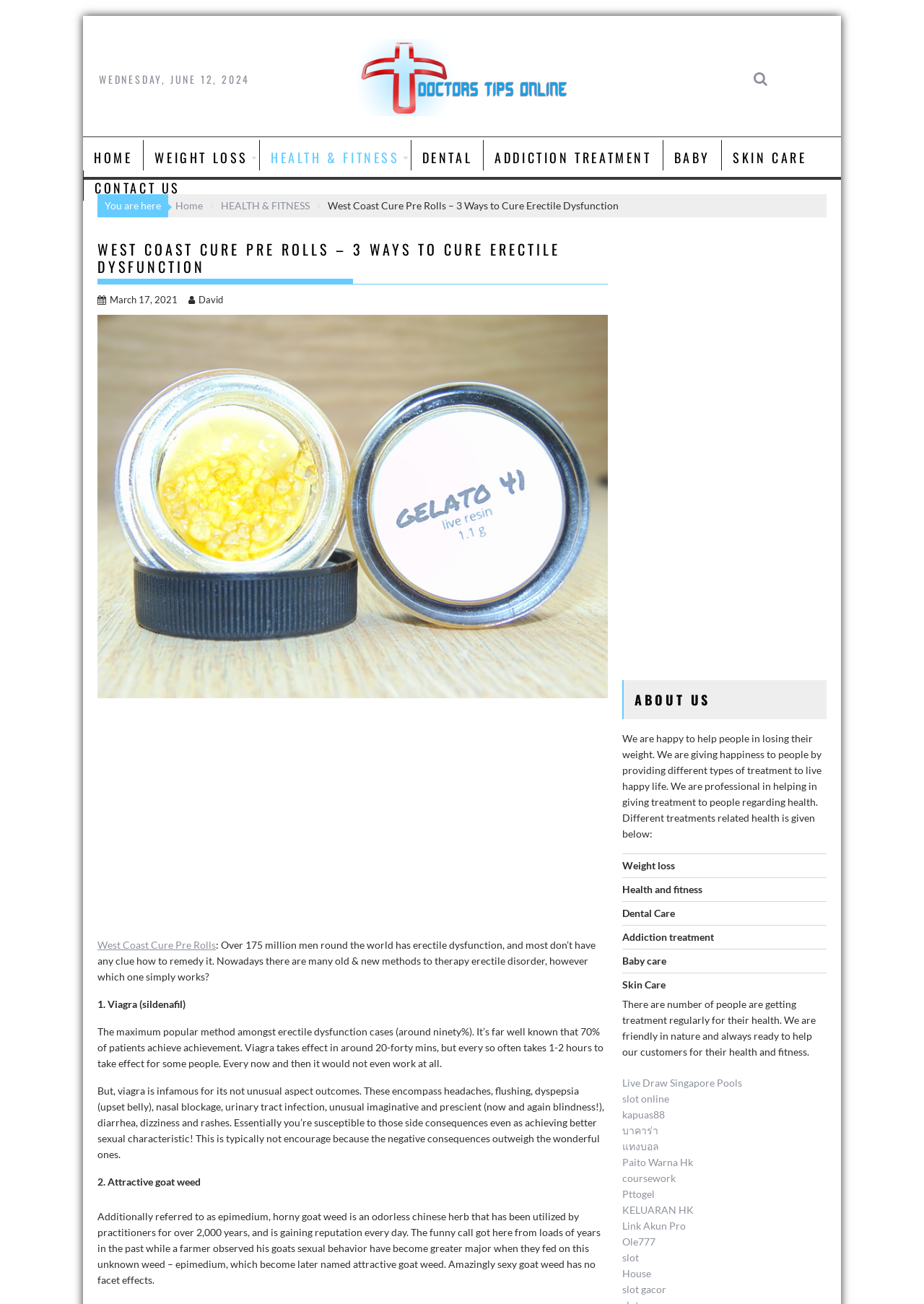Kindly determine the bounding box coordinates of the area that needs to be clicked to fulfill this instruction: "Check 'ADDICTION TREATMENT'".

[0.524, 0.107, 0.717, 0.134]